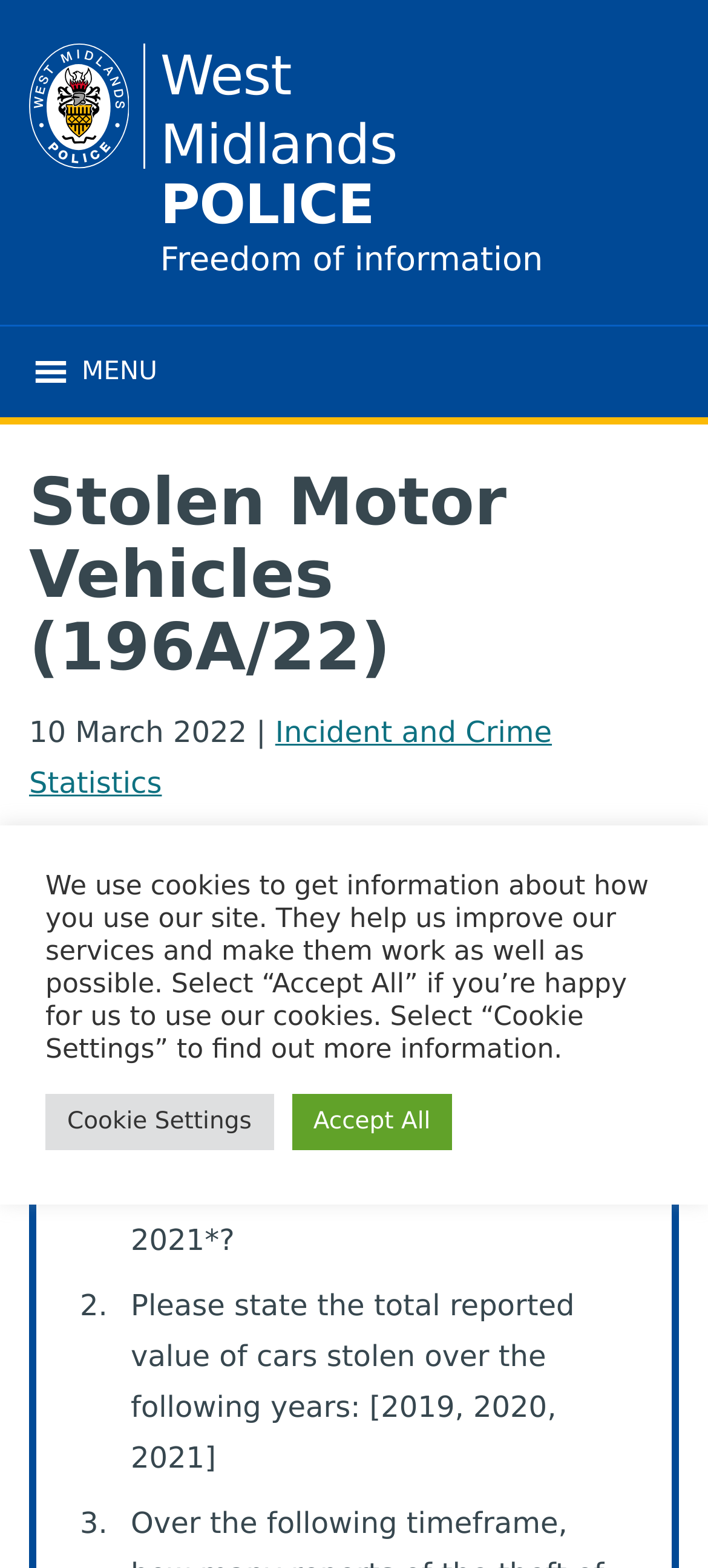For the given element description Cookie Settings, determine the bounding box coordinates of the UI element. The coordinates should follow the format (top-left x, top-left y, bottom-right x, bottom-right y) and be within the range of 0 to 1.

[0.064, 0.698, 0.386, 0.734]